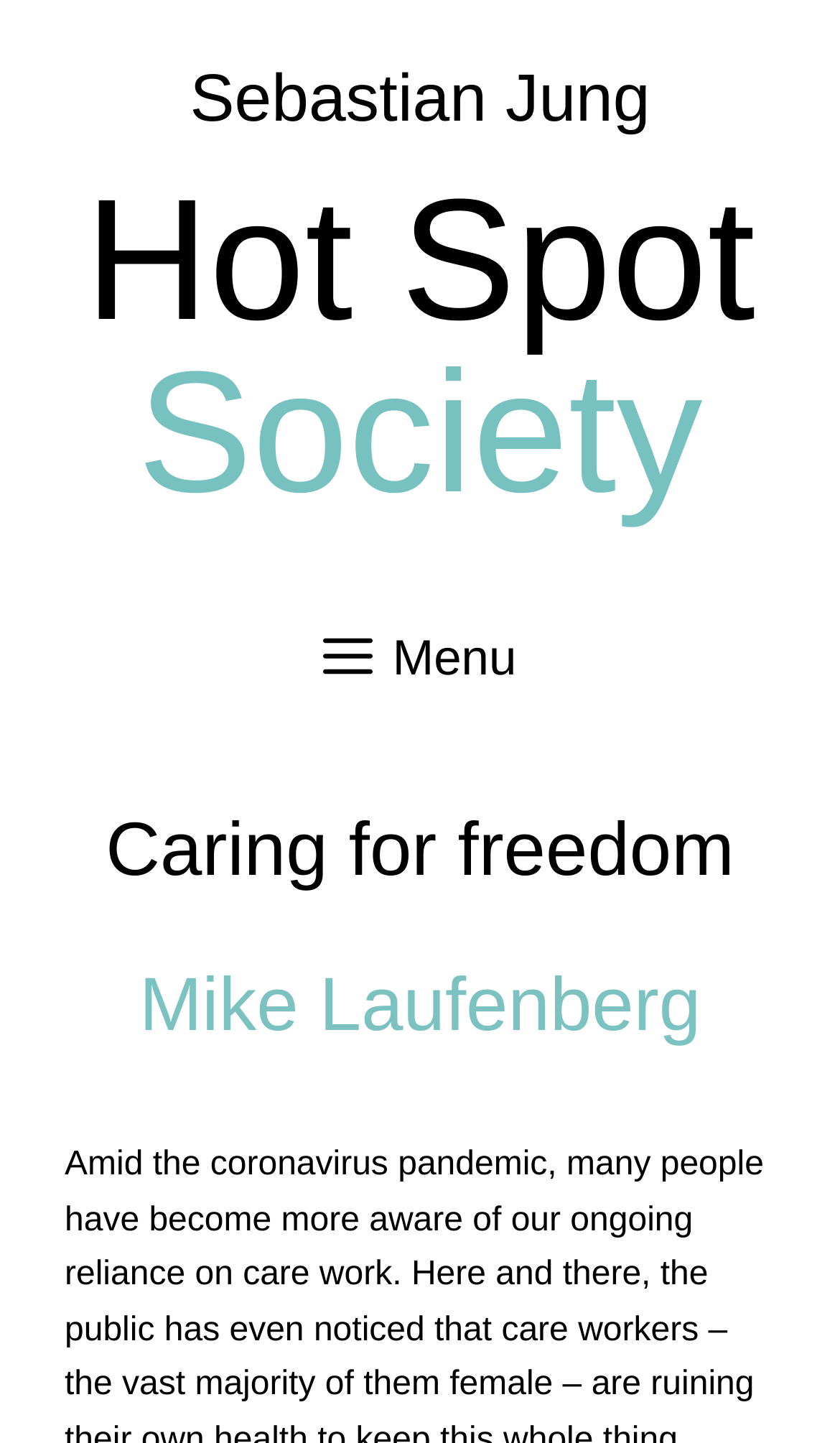Reply to the question below using a single word or brief phrase:
What is the position of the 'Hot Spot Society' link?

Below Sebastian Jung